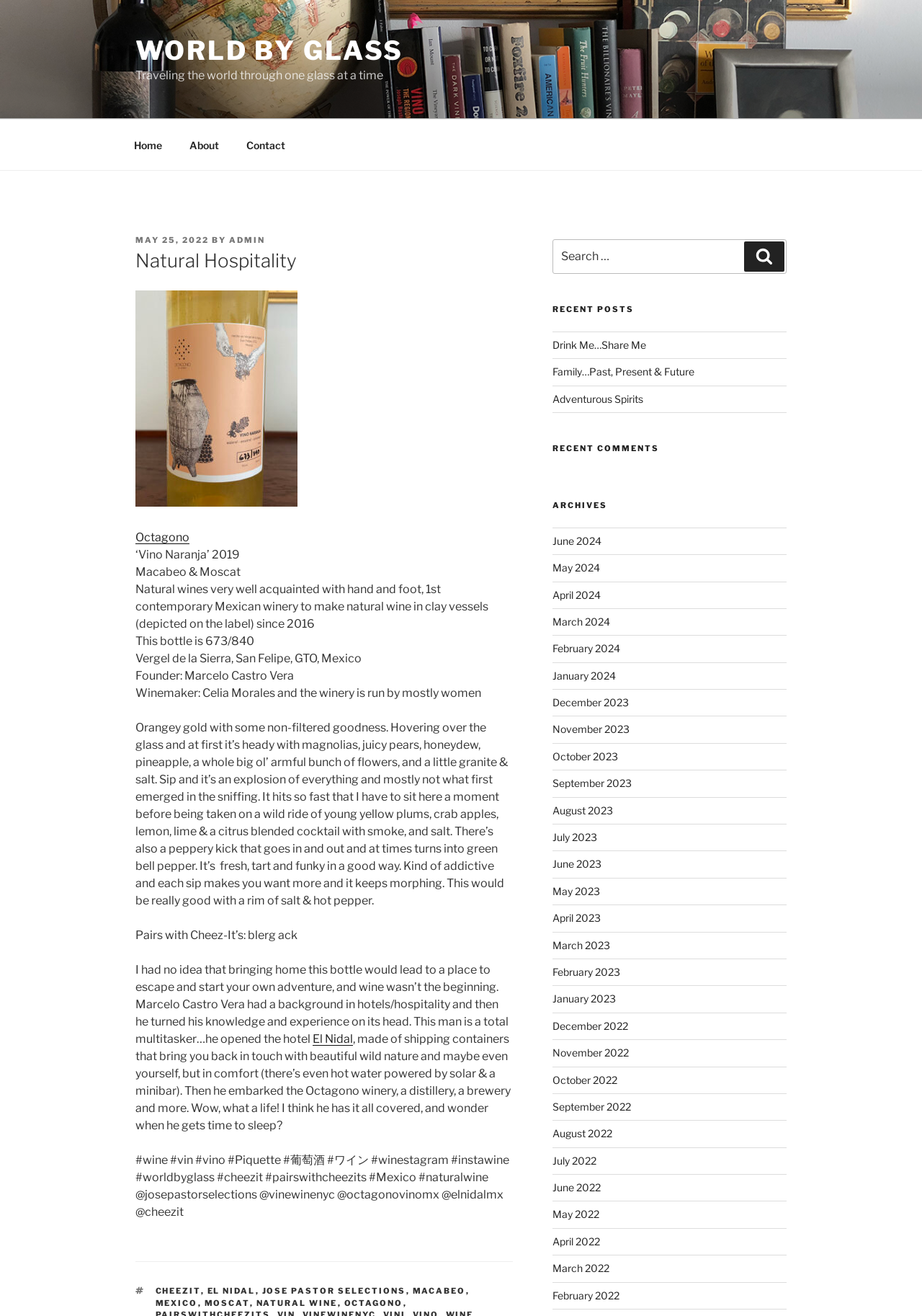Locate the bounding box of the UI element with the following description: "Drink Me…Share Me".

[0.599, 0.257, 0.7, 0.267]